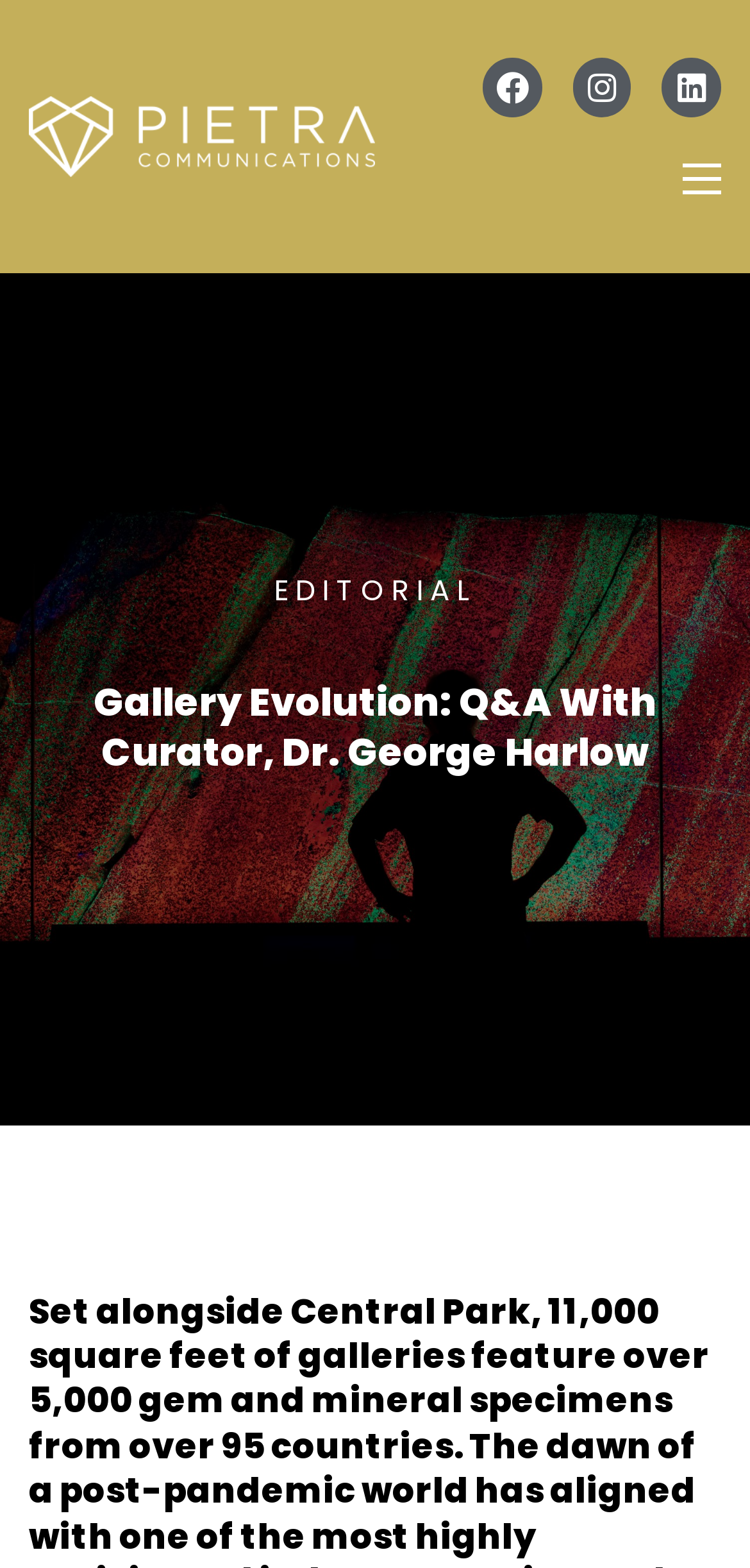What is the logo of the website?
Can you provide an in-depth and detailed response to the question?

The logo is located at the top left corner of the webpage, and it is an image with the text 'Pietra Communications'.